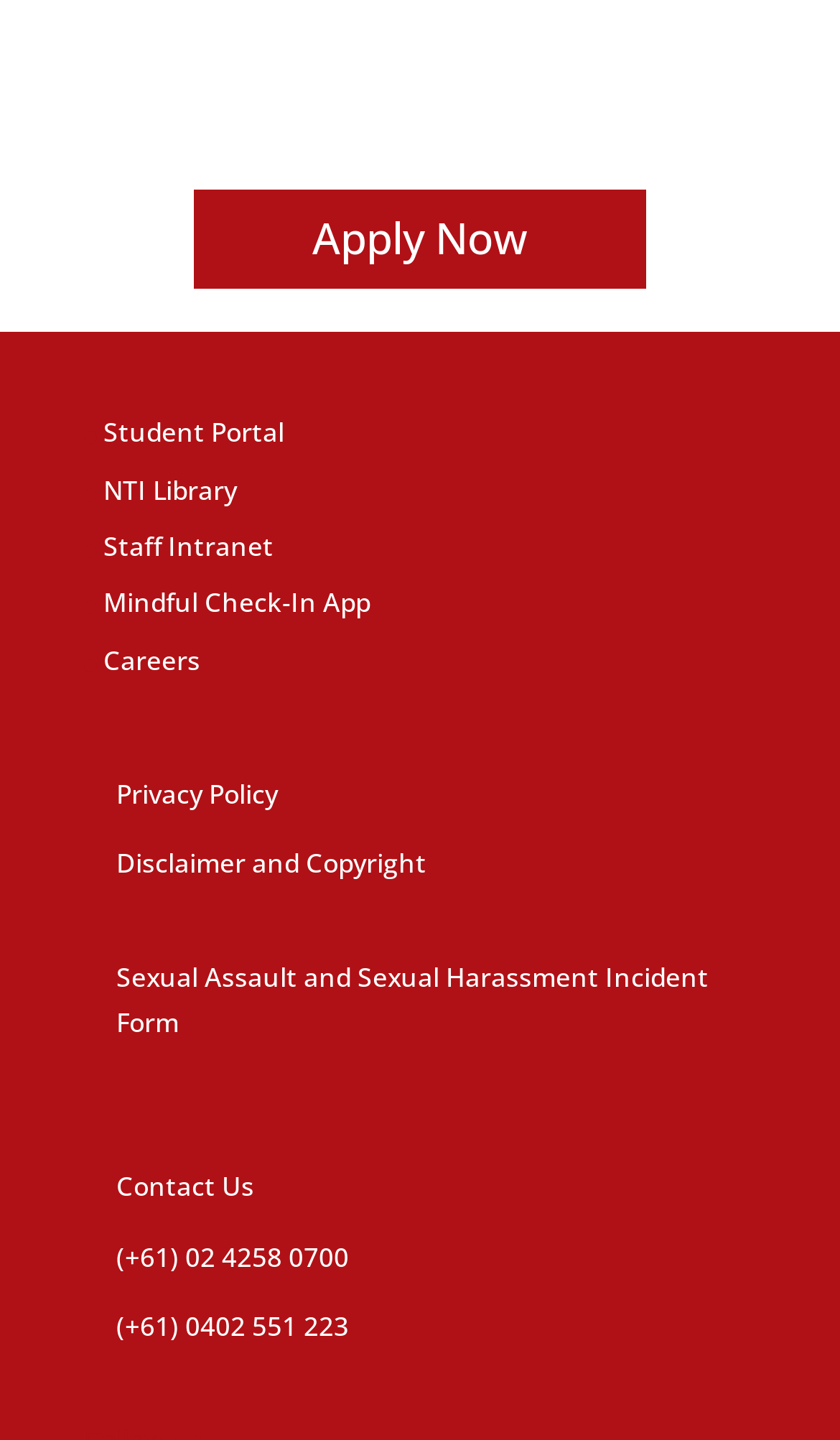Extract the bounding box coordinates for the HTML element that matches this description: "Apply Now". The coordinates should be four float numbers between 0 and 1, i.e., [left, top, right, bottom].

[0.231, 0.131, 0.769, 0.2]